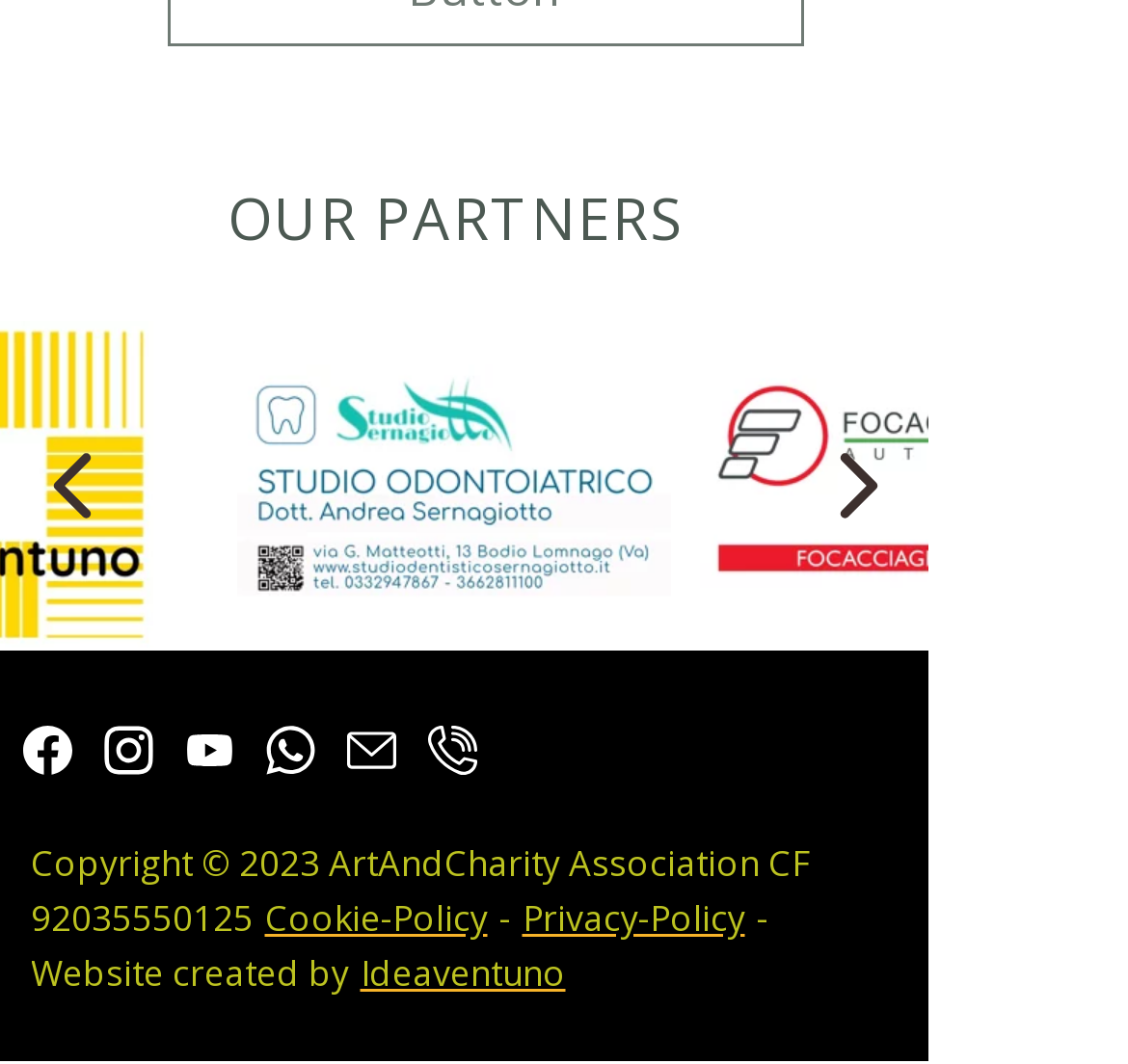Using the information in the image, give a comprehensive answer to the question: 
What is the purpose of the links at the bottom of the webpage?

The links at the bottom of the webpage, including 'Cookie-Policy' and 'Privacy-Policy', suggest that they are related to the website's policies. Additionally, the link 'Ideaventuno' is likely a credit to the website's creator. Therefore, the purpose of these links is to provide information about the website's policies and credits.